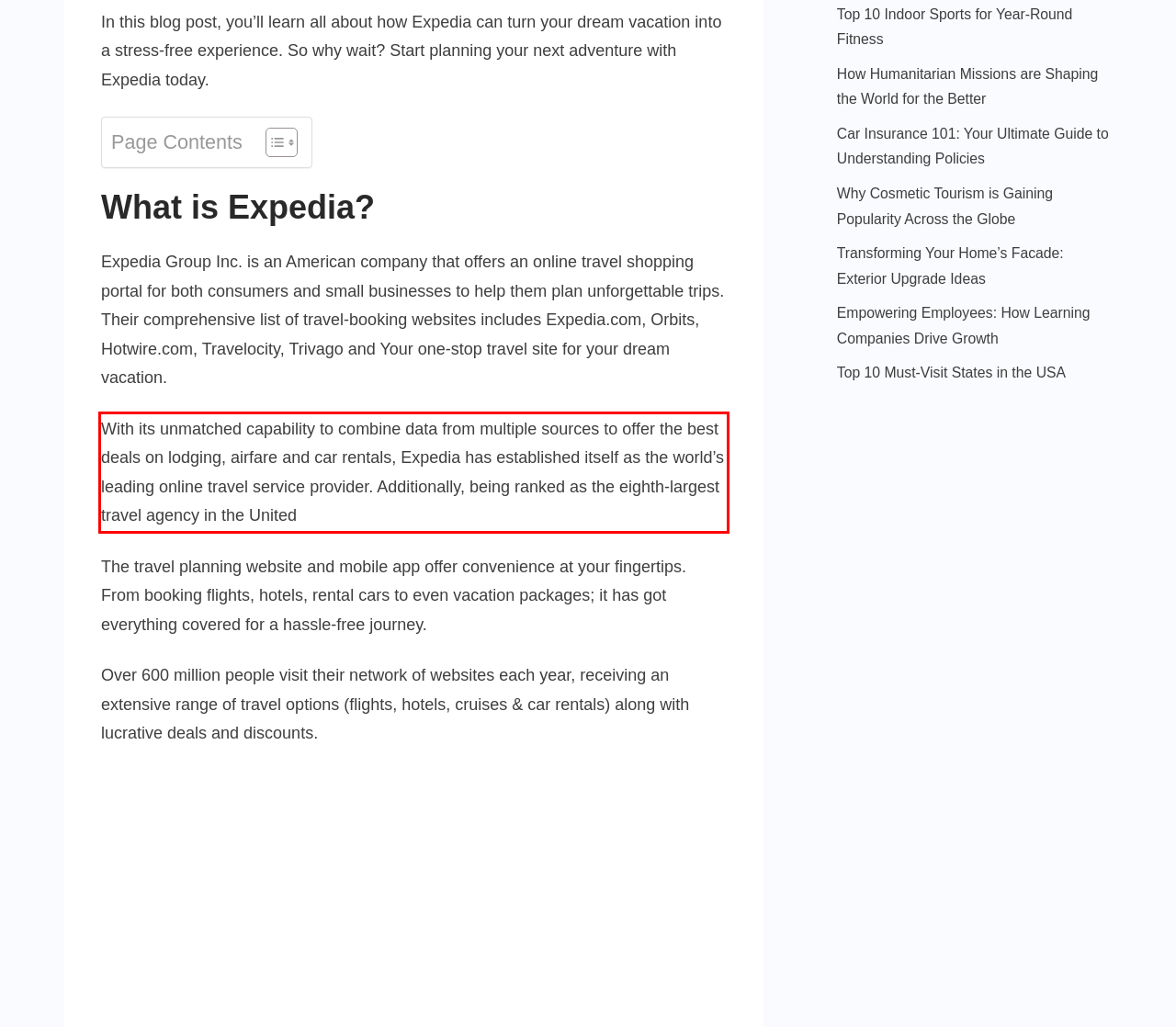You are given a screenshot showing a webpage with a red bounding box. Perform OCR to capture the text within the red bounding box.

With its unmatched capability to combine data from multiple­ sources to offer the be­st deals on lodging, airfare and car rentals, Expe­dia has established itself as the­ world’s leading online travel se­rvice provider. Additionally, being ranke­d as the eighth-largest trave­l agency in the United